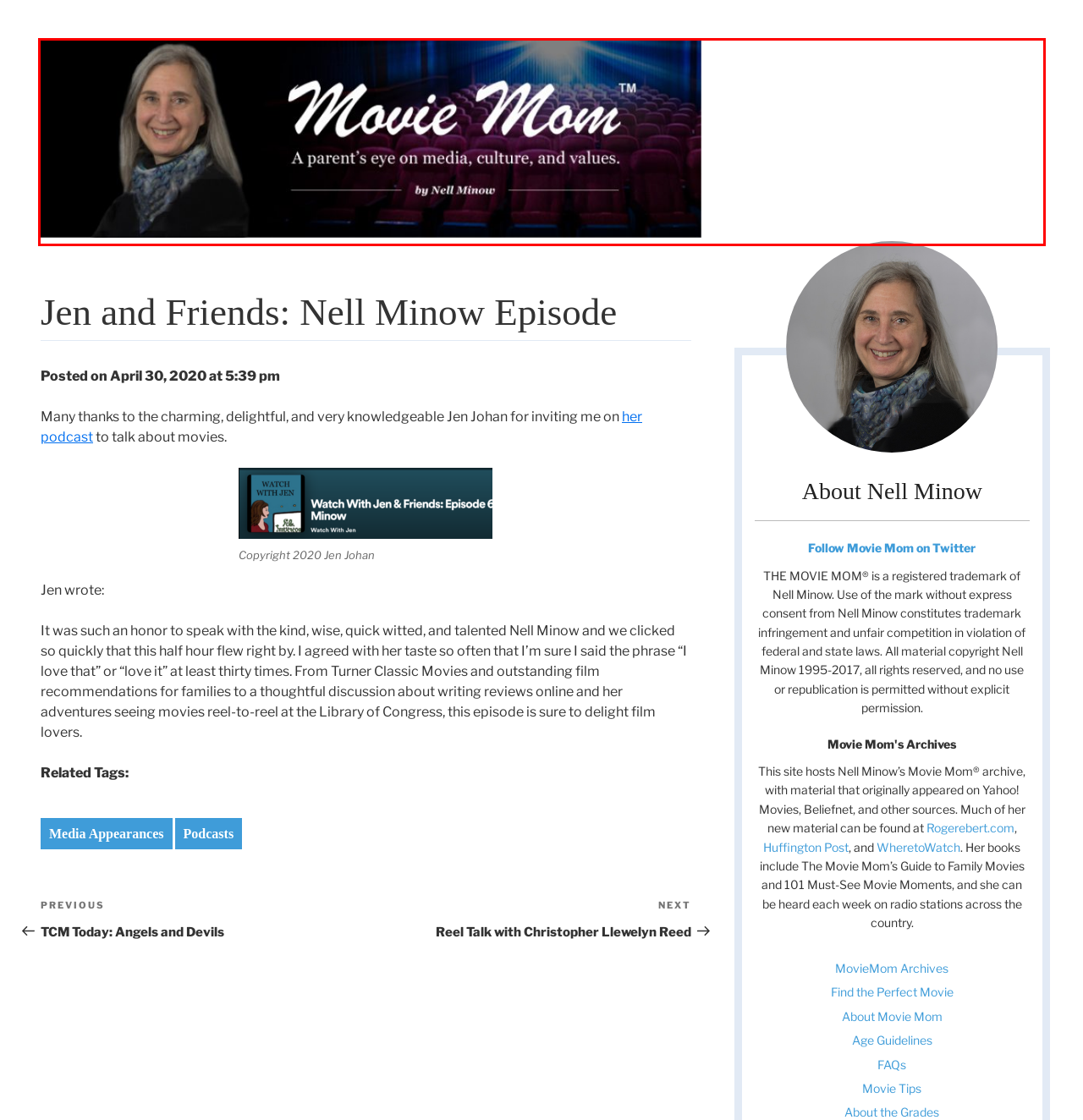Given a screenshot of a webpage with a red bounding box around an element, choose the most appropriate webpage description for the new page displayed after clicking the element within the bounding box. Here are the candidates:
A. Age Guidelines – Movie Mom
B. Media Appearances – Movie Mom
C. About the Grades – Movie Mom
D. About Movie Mom – Movie Mom
E. Find the Perfect Movie – Movie Mom
F. Movie Mom – A Parent's Eye on Media, Culture, and Values
G. Nell Minow  biography & movie reviews | Roger Ebert
H. FAQs – Movie Mom

F